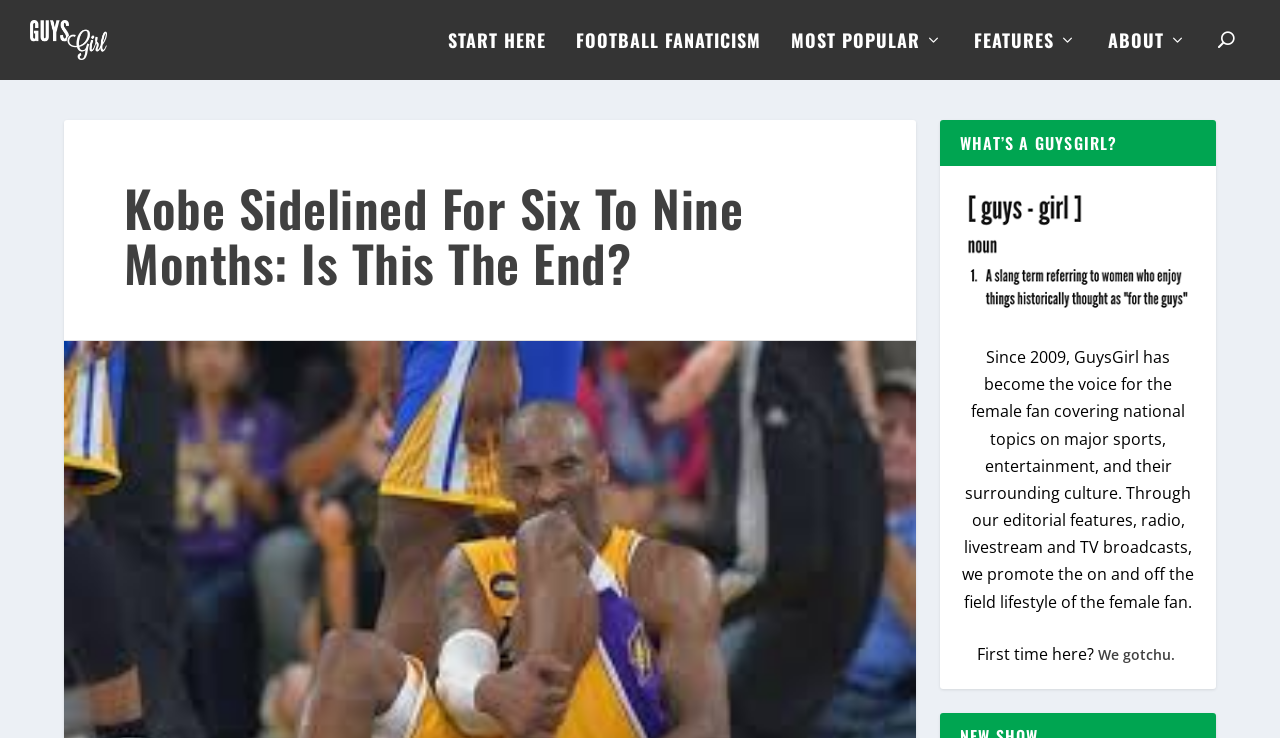What is the call-to-action for first-time visitors?
Please respond to the question with a detailed and well-explained answer.

For first-time visitors, the website provides a call-to-action 'We gotchu.' which is a link, suggesting that the website will guide or support them in some way.